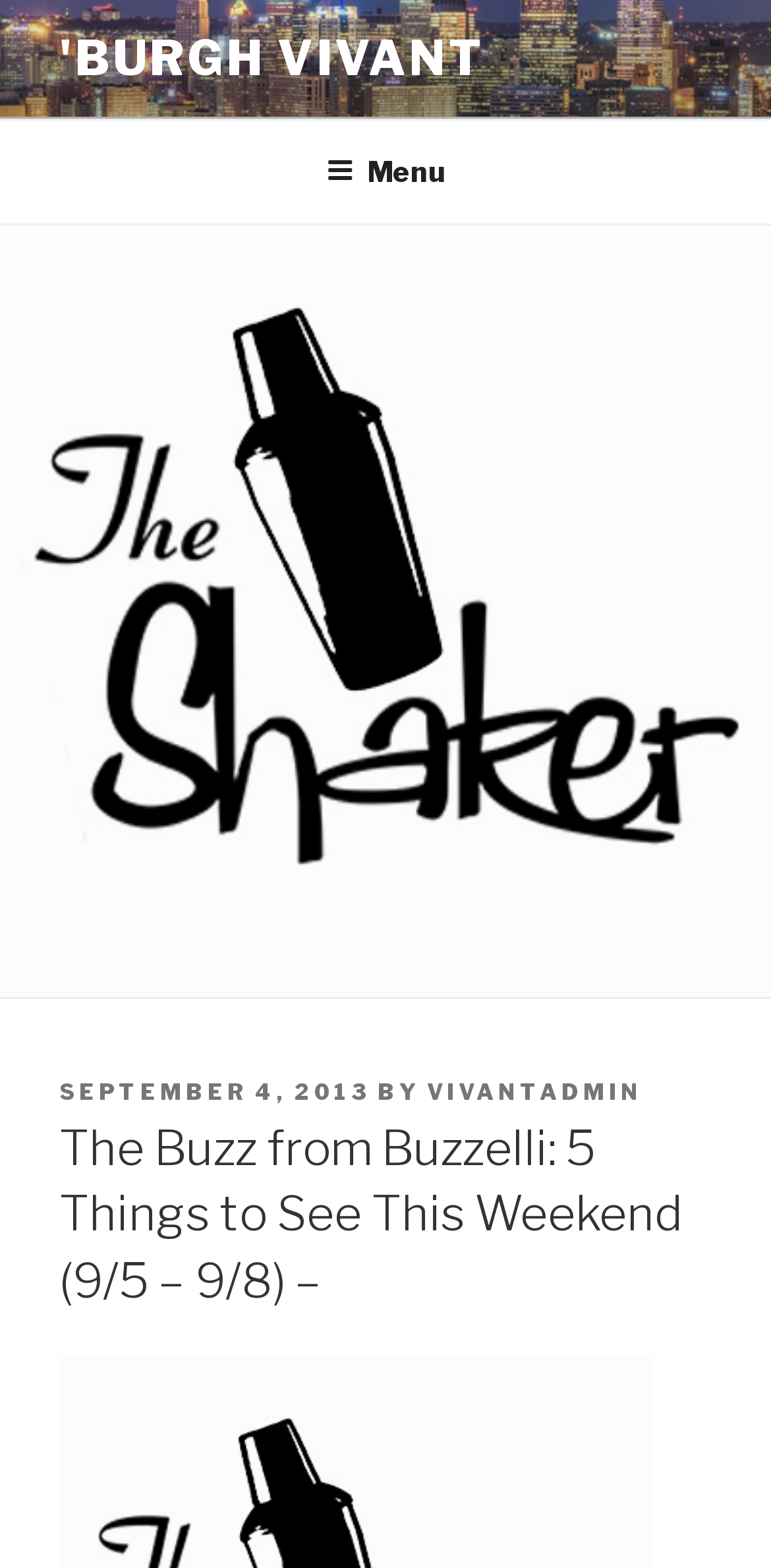What is the name of the image on the webpage?
Please look at the screenshot and answer in one word or a short phrase.

The Shaker